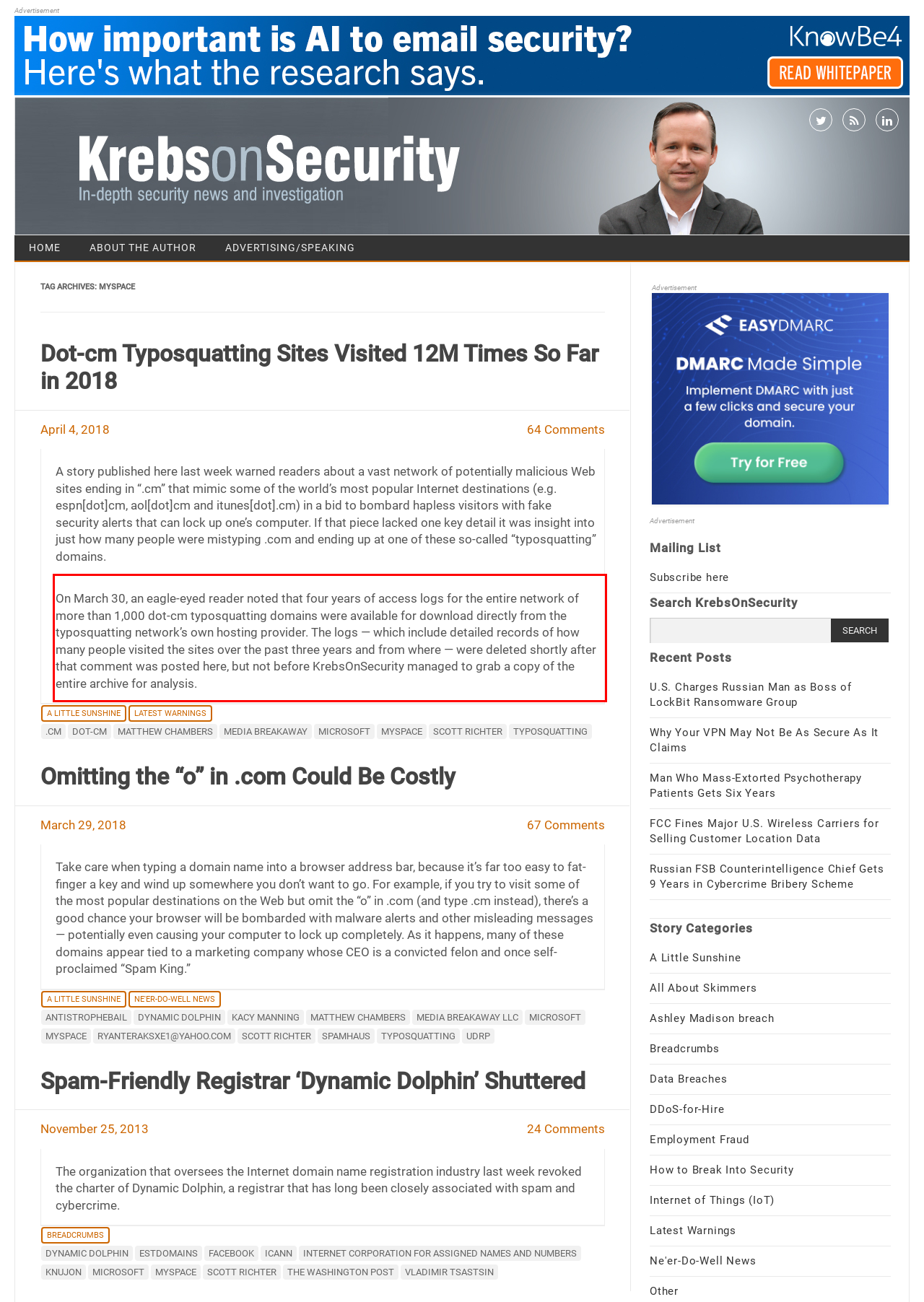Given a webpage screenshot, locate the red bounding box and extract the text content found inside it.

On March 30, an eagle-eyed reader noted that four years of access logs for the entire network of more than 1,000 dot-cm typosquatting domains were available for download directly from the typosquatting network’s own hosting provider. The logs — which include detailed records of how many people visited the sites over the past three years and from where — were deleted shortly after that comment was posted here, but not before KrebsOnSecurity managed to grab a copy of the entire archive for analysis.